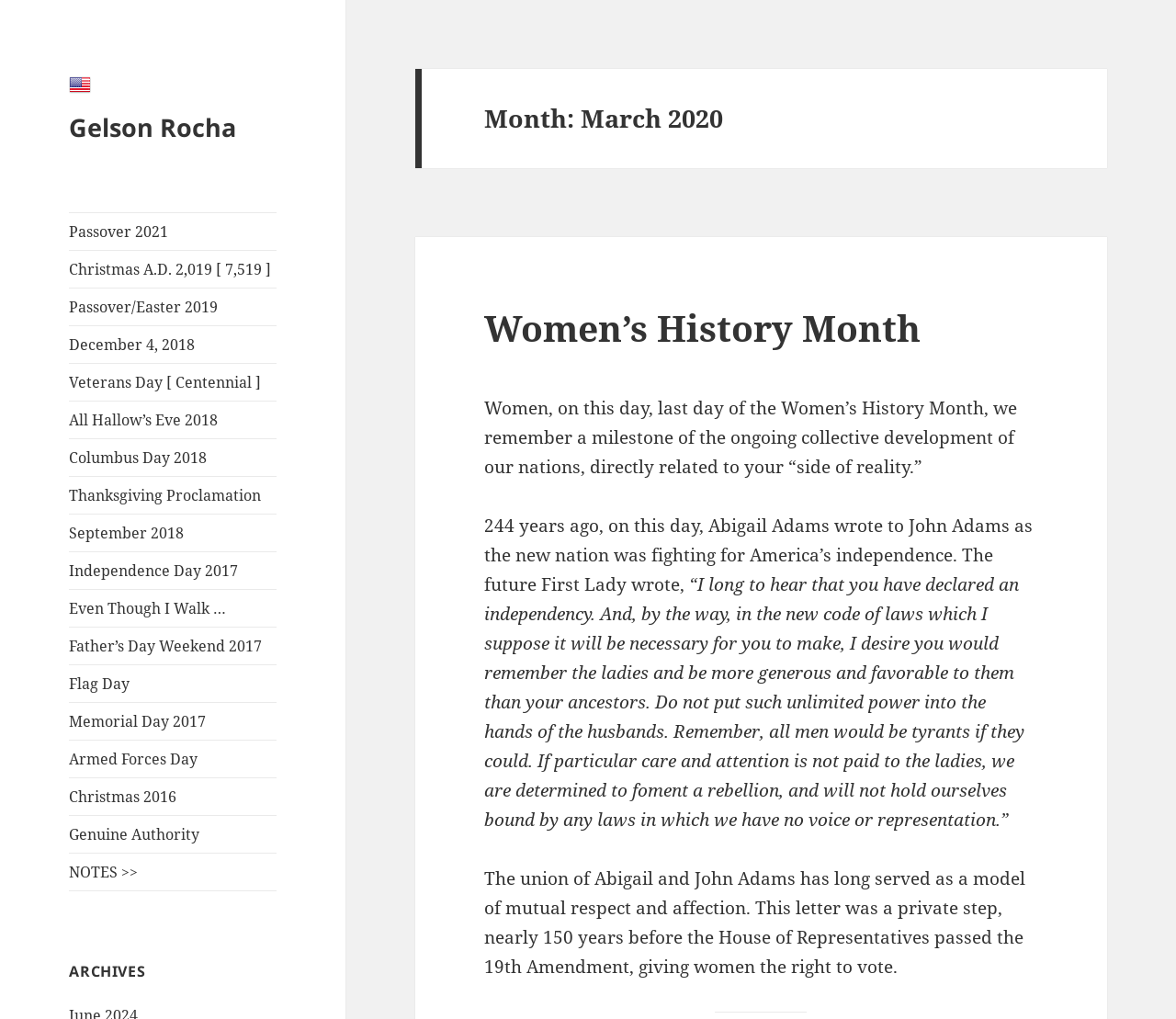Based on the image, provide a detailed and complete answer to the question: 
What is the main topic of this webpage?

Based on the links and text on the webpage, it appears to be a collection of historical events and writings, with a focus on American history and notable figures such as Abigail Adams.